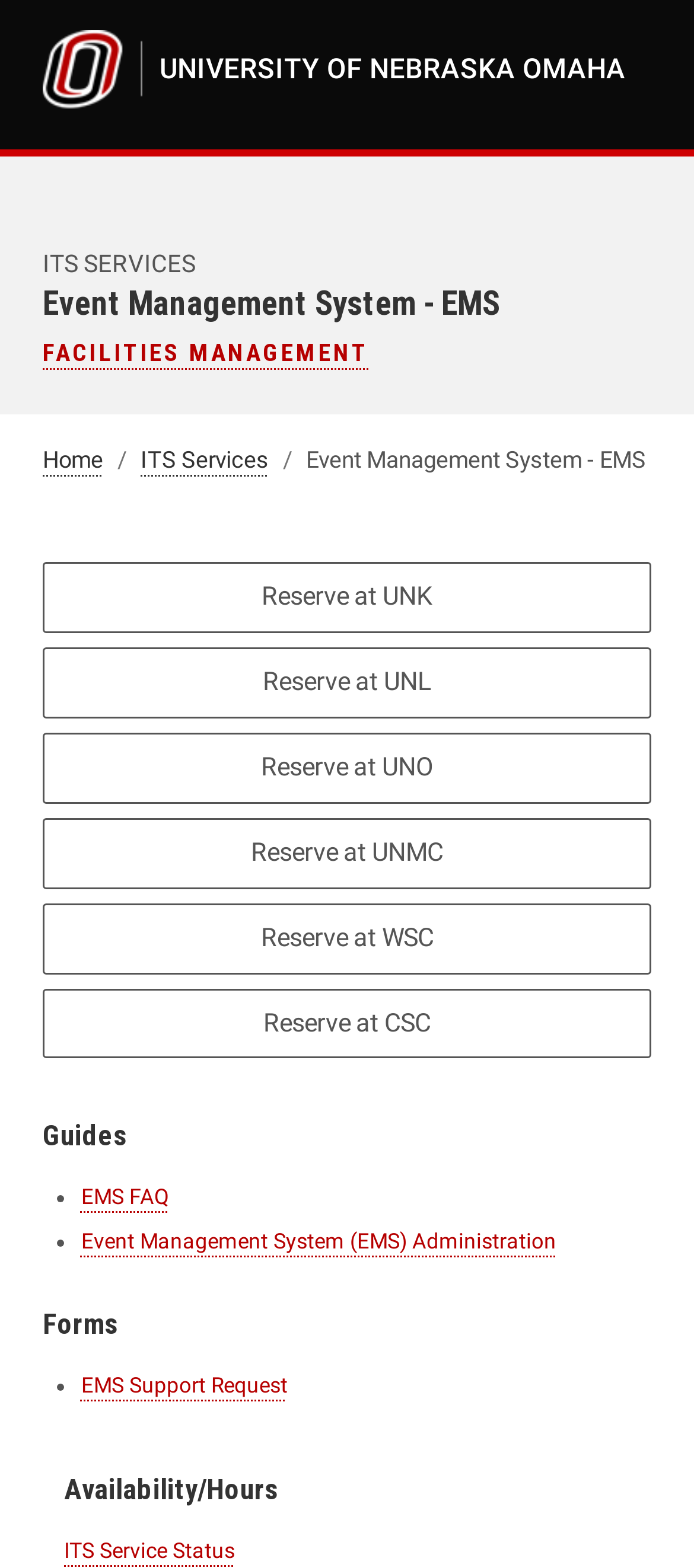Show the bounding box coordinates for the HTML element as described: "Home".

[0.062, 0.285, 0.149, 0.302]